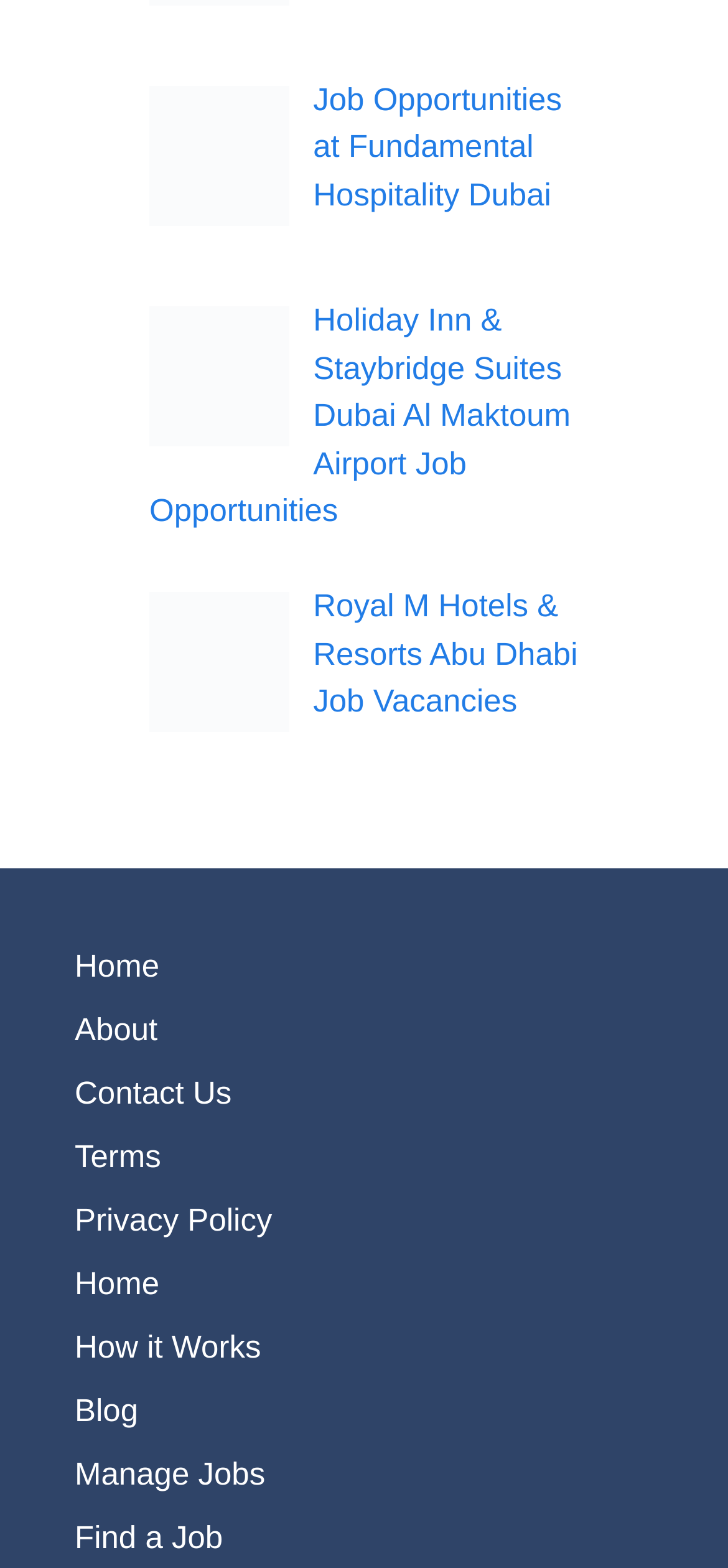Show me the bounding box coordinates of the clickable region to achieve the task as per the instruction: "View Fundamental Hospitality Dubai job opportunities".

[0.43, 0.052, 0.772, 0.136]